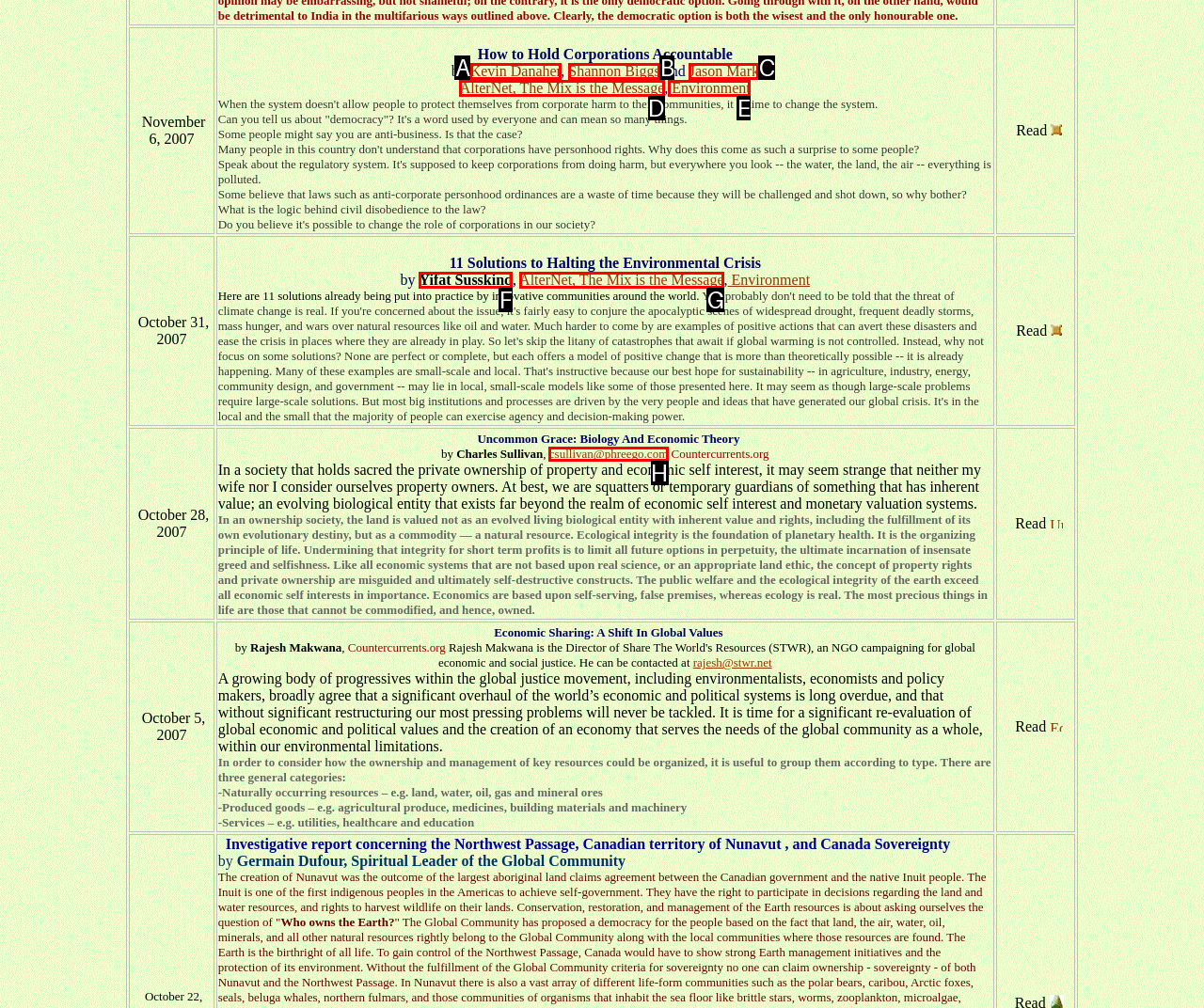Tell me which one HTML element best matches the description: csullivan@phreego.com Answer with the option's letter from the given choices directly.

H